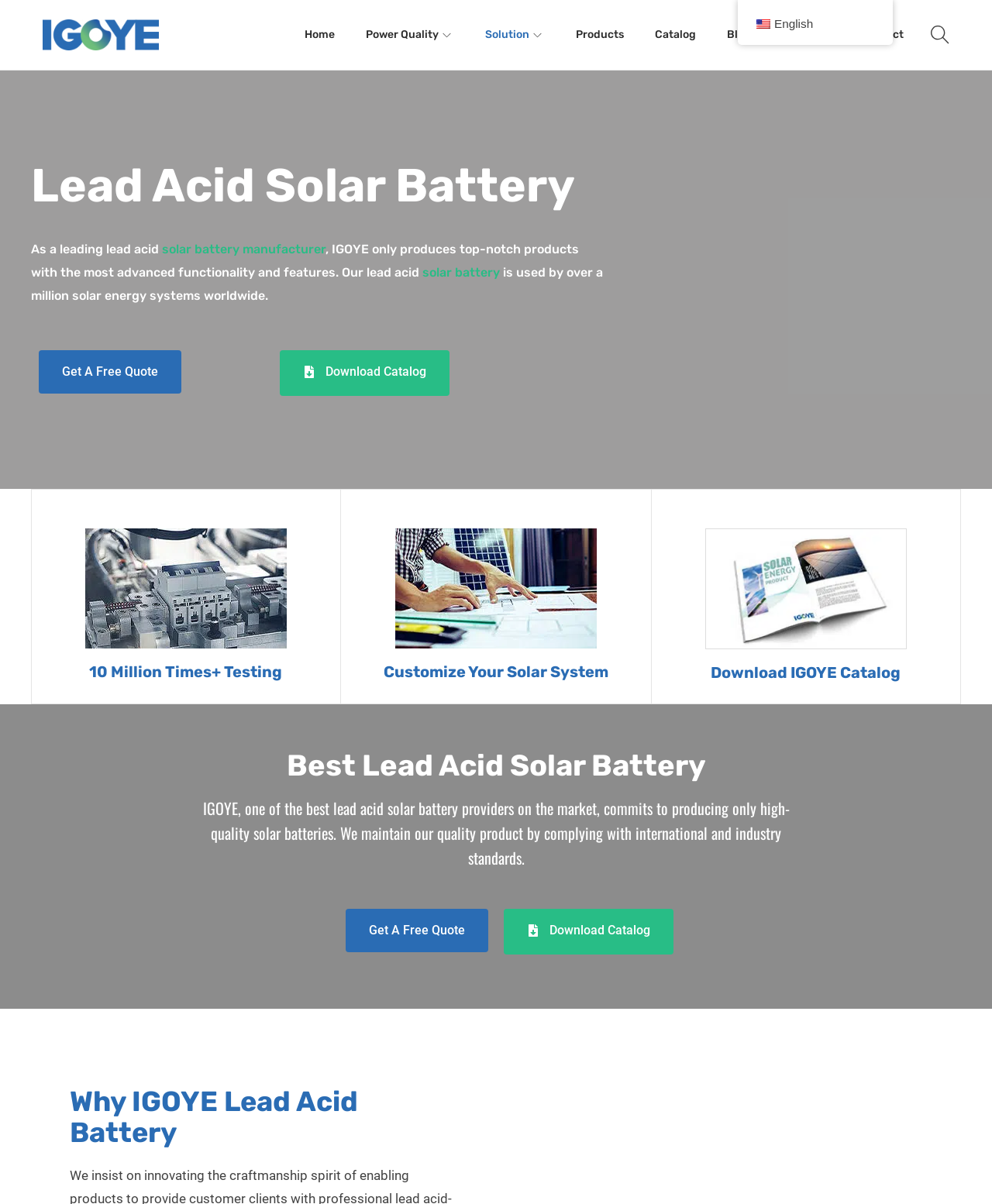Determine the bounding box coordinates for the region that must be clicked to execute the following instruction: "Click the IGOYE logo".

[0.043, 0.022, 0.16, 0.034]